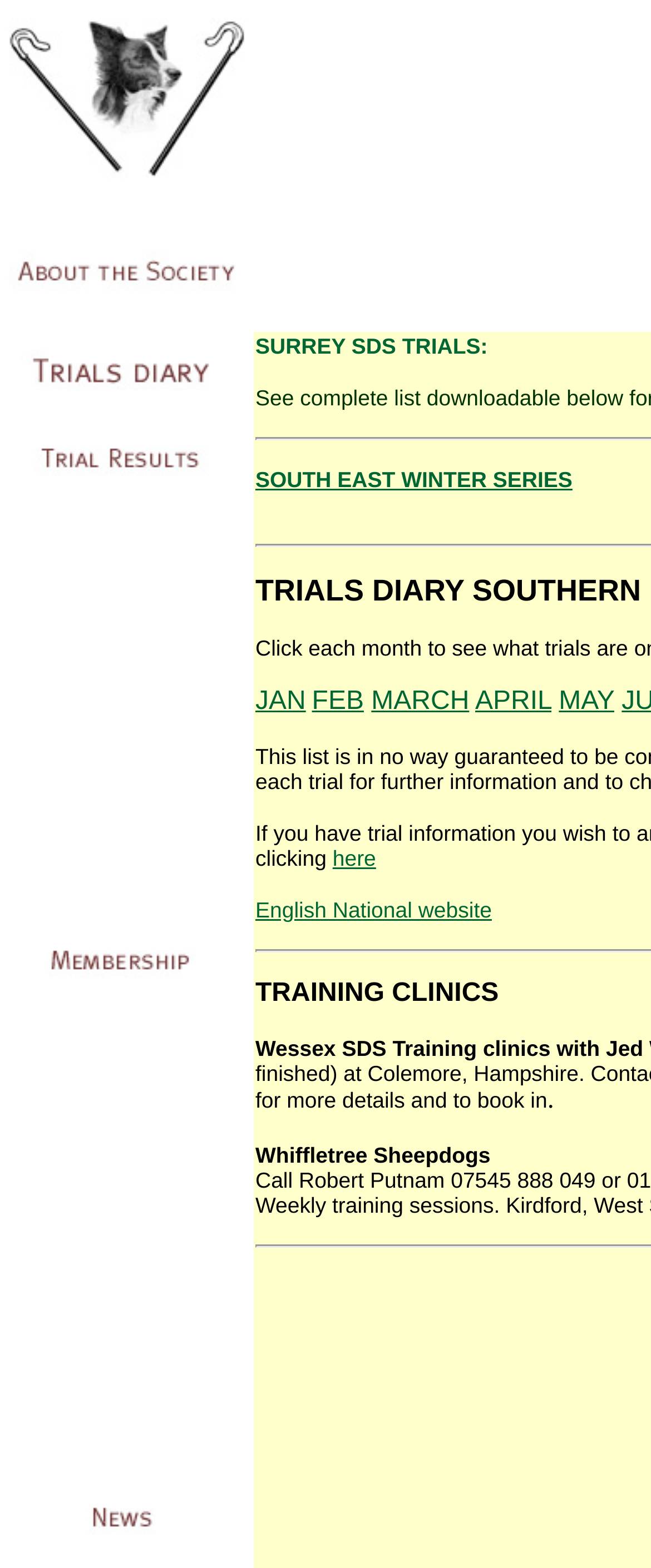Please identify the bounding box coordinates of the clickable region that I should interact with to perform the following instruction: "Click the link to view here". The coordinates should be expressed as four float numbers between 0 and 1, i.e., [left, top, right, bottom].

[0.511, 0.539, 0.578, 0.555]